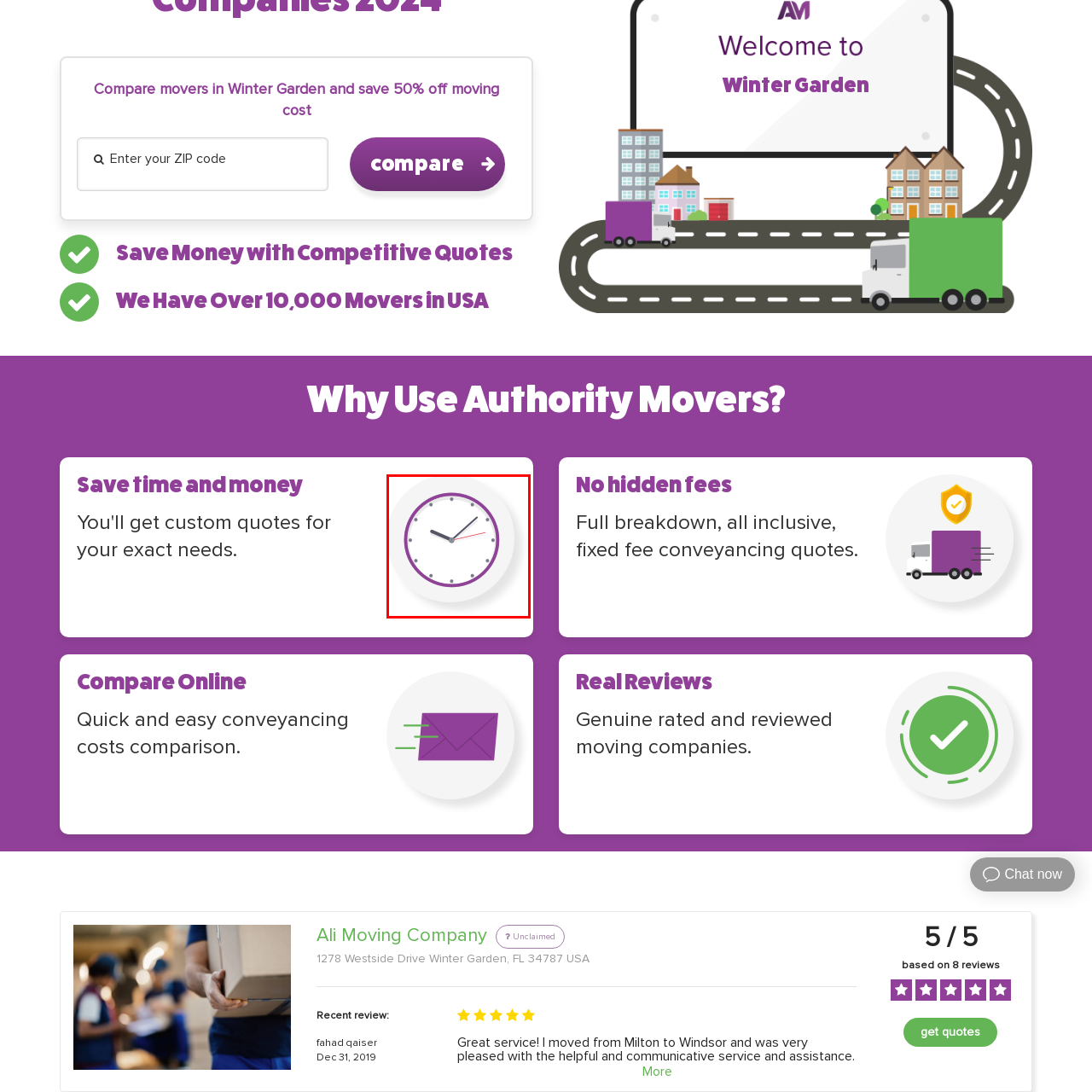How many hands does the clock have?
Review the image marked by the red bounding box and deliver a detailed response to the question.

The caption describes the clock as having 'one traditional black hour hand' and 'the minute hand is designed in a thin, elegant style', which implies that the clock has two hands, one for hours and one for minutes.